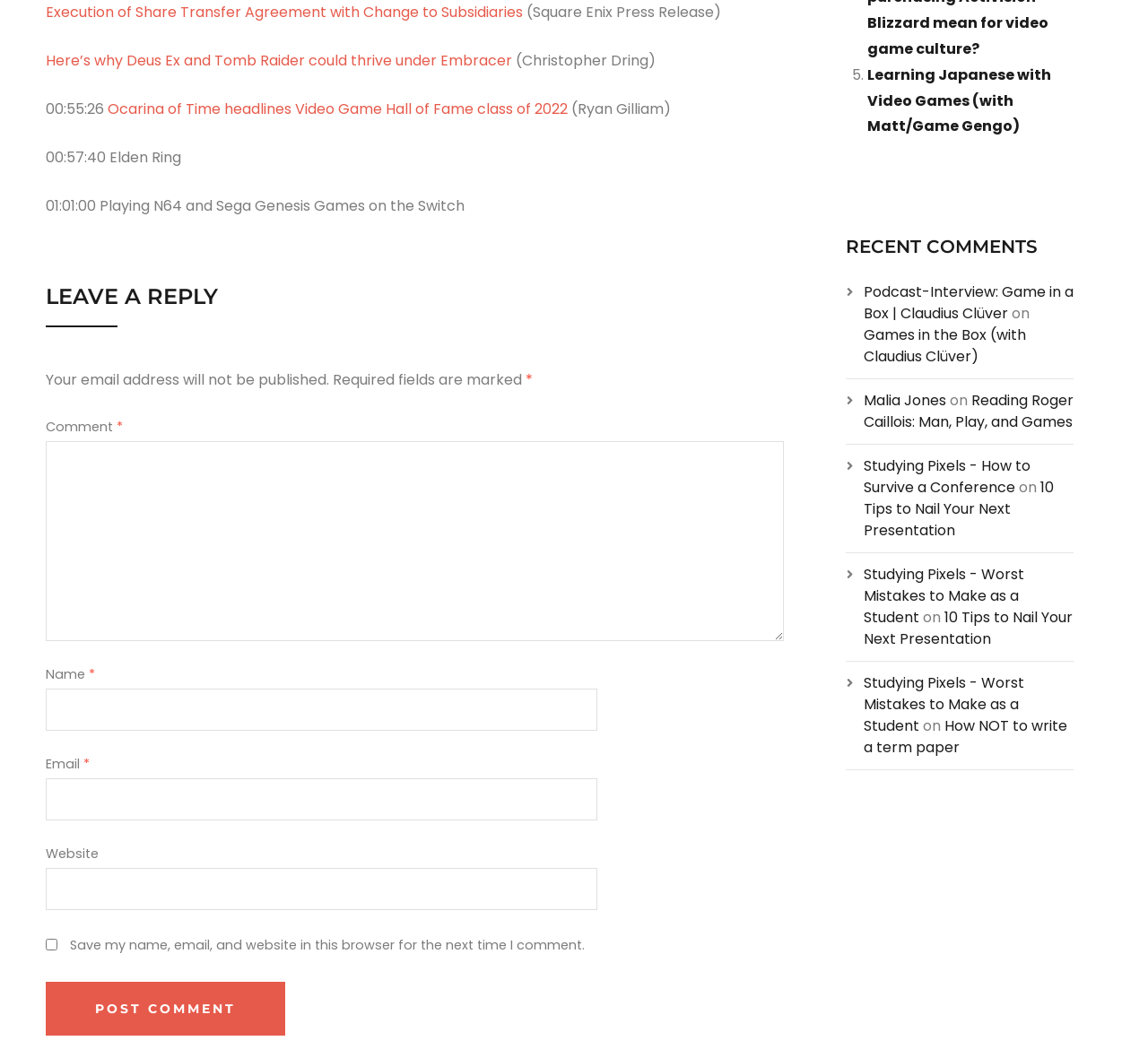What is the label of the first textbox in the comment section?
Using the visual information, answer the question in a single word or phrase.

Comment